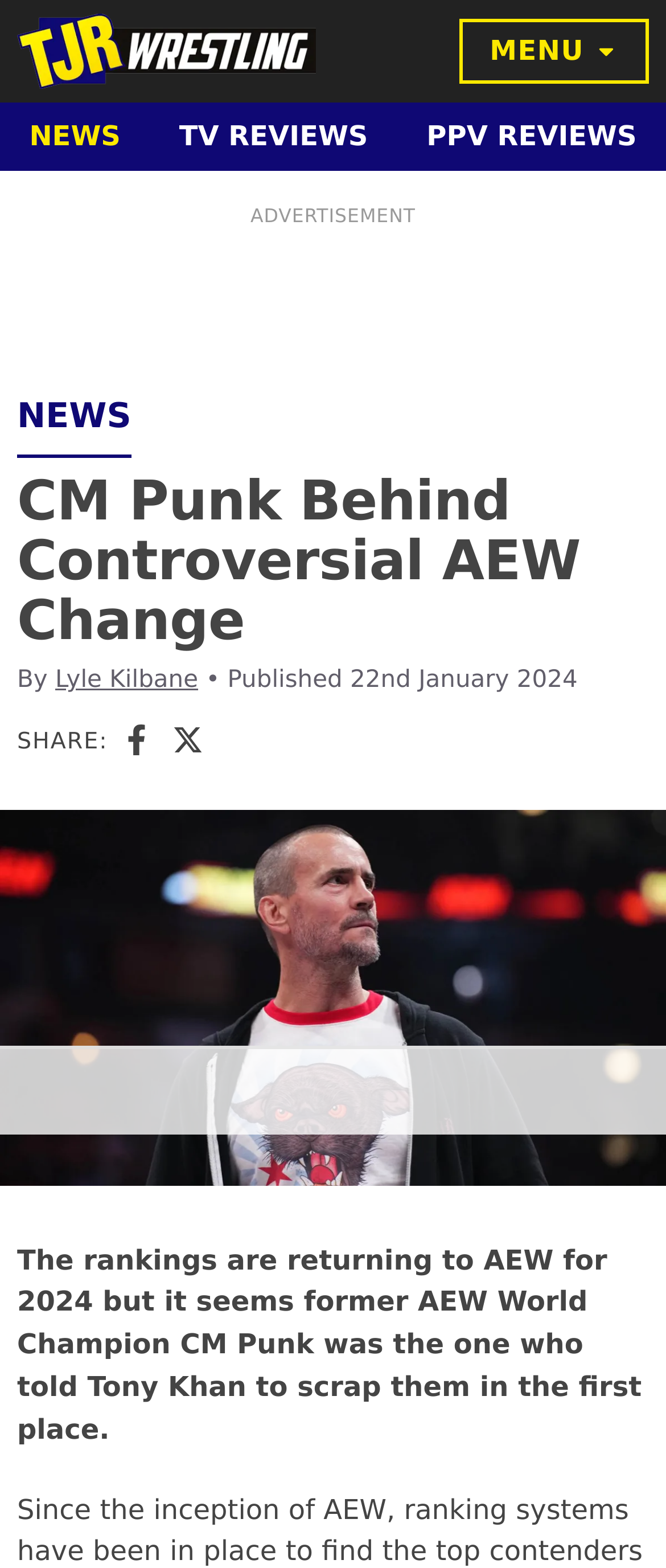Predict the bounding box coordinates for the UI element described as: "Menu". The coordinates should be four float numbers between 0 and 1, presented as [left, top, right, bottom].

[0.689, 0.012, 0.974, 0.054]